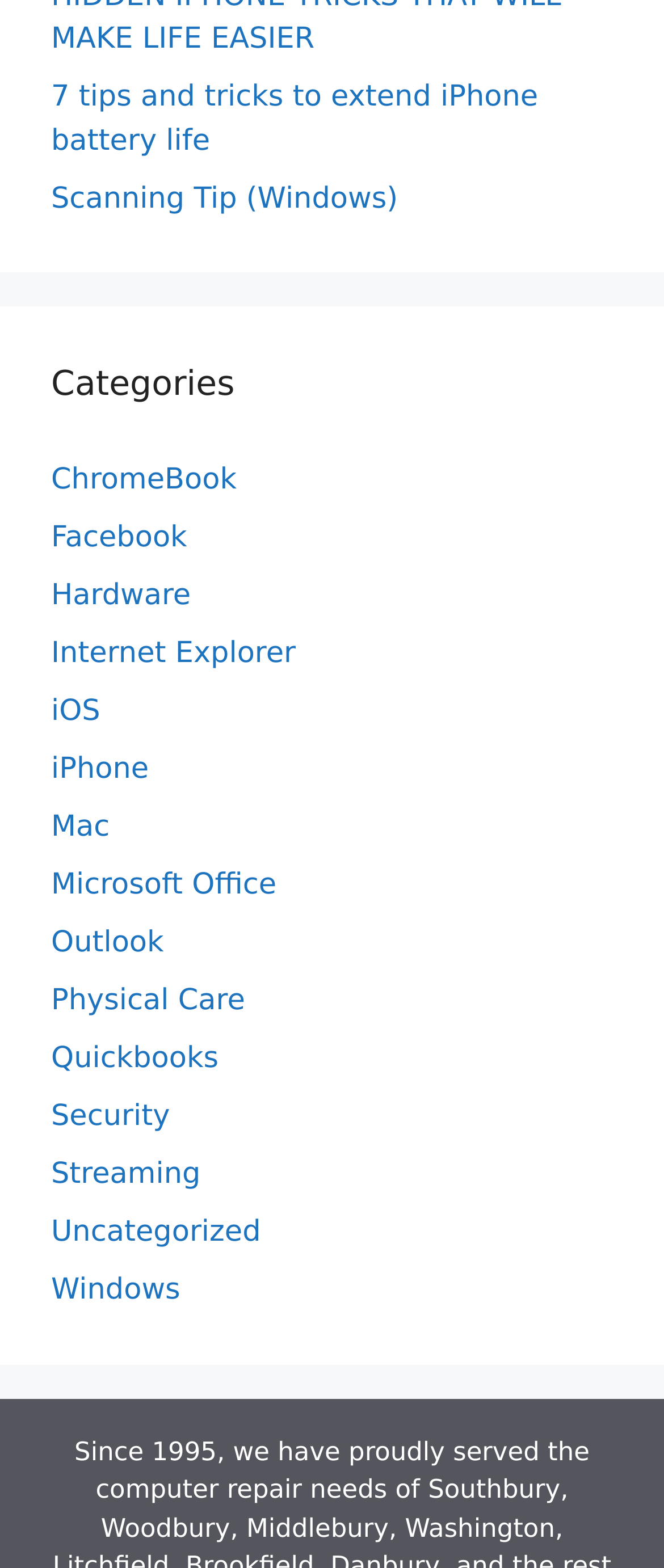Pinpoint the bounding box coordinates of the clickable area necessary to execute the following instruction: "Explore ChromeBook category". The coordinates should be given as four float numbers between 0 and 1, namely [left, top, right, bottom].

[0.077, 0.295, 0.356, 0.317]